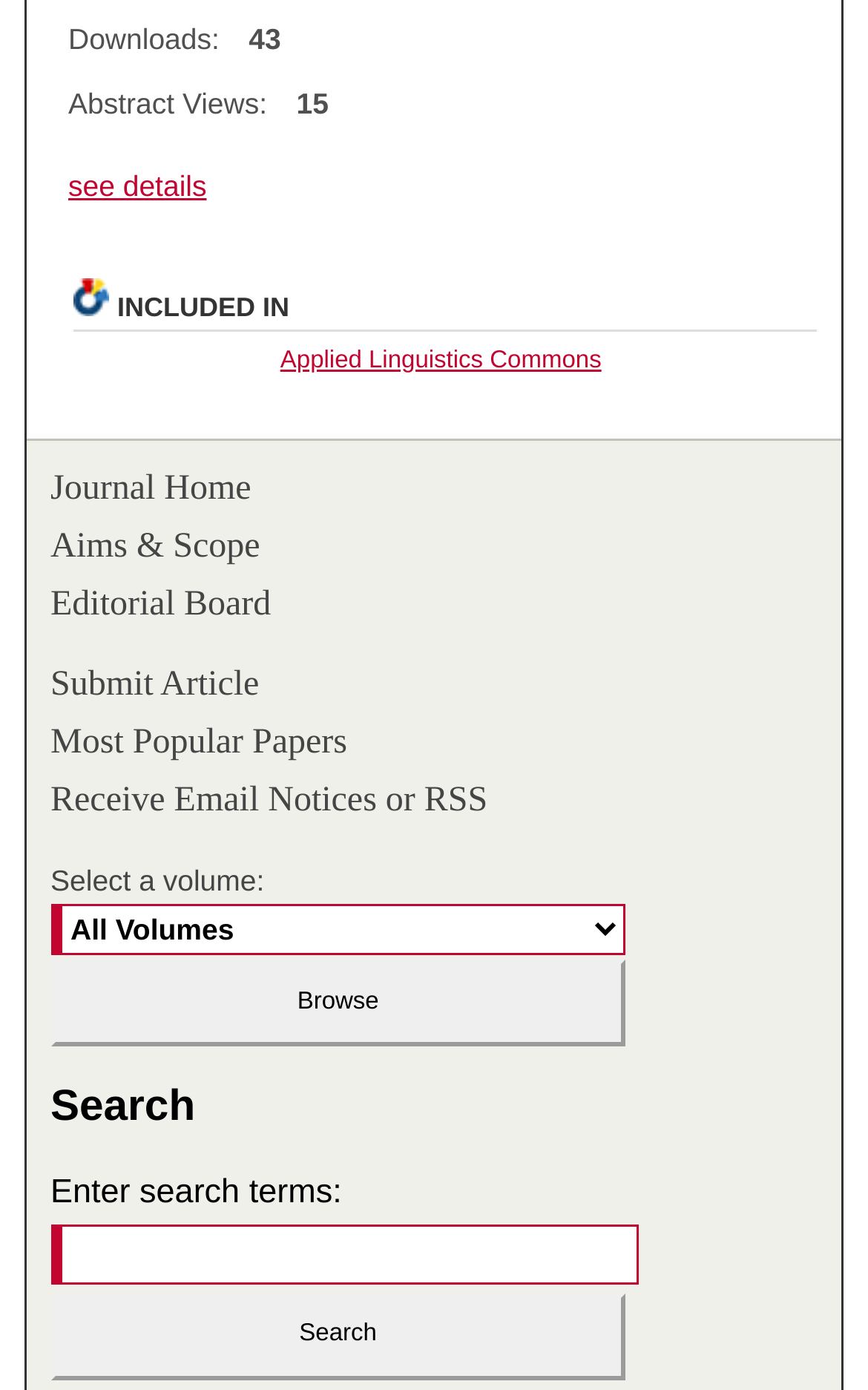Predict the bounding box coordinates of the area that should be clicked to accomplish the following instruction: "Select a volume". The bounding box coordinates should consist of four float numbers between 0 and 1, i.e., [left, top, right, bottom].

[0.058, 0.614, 0.721, 0.651]